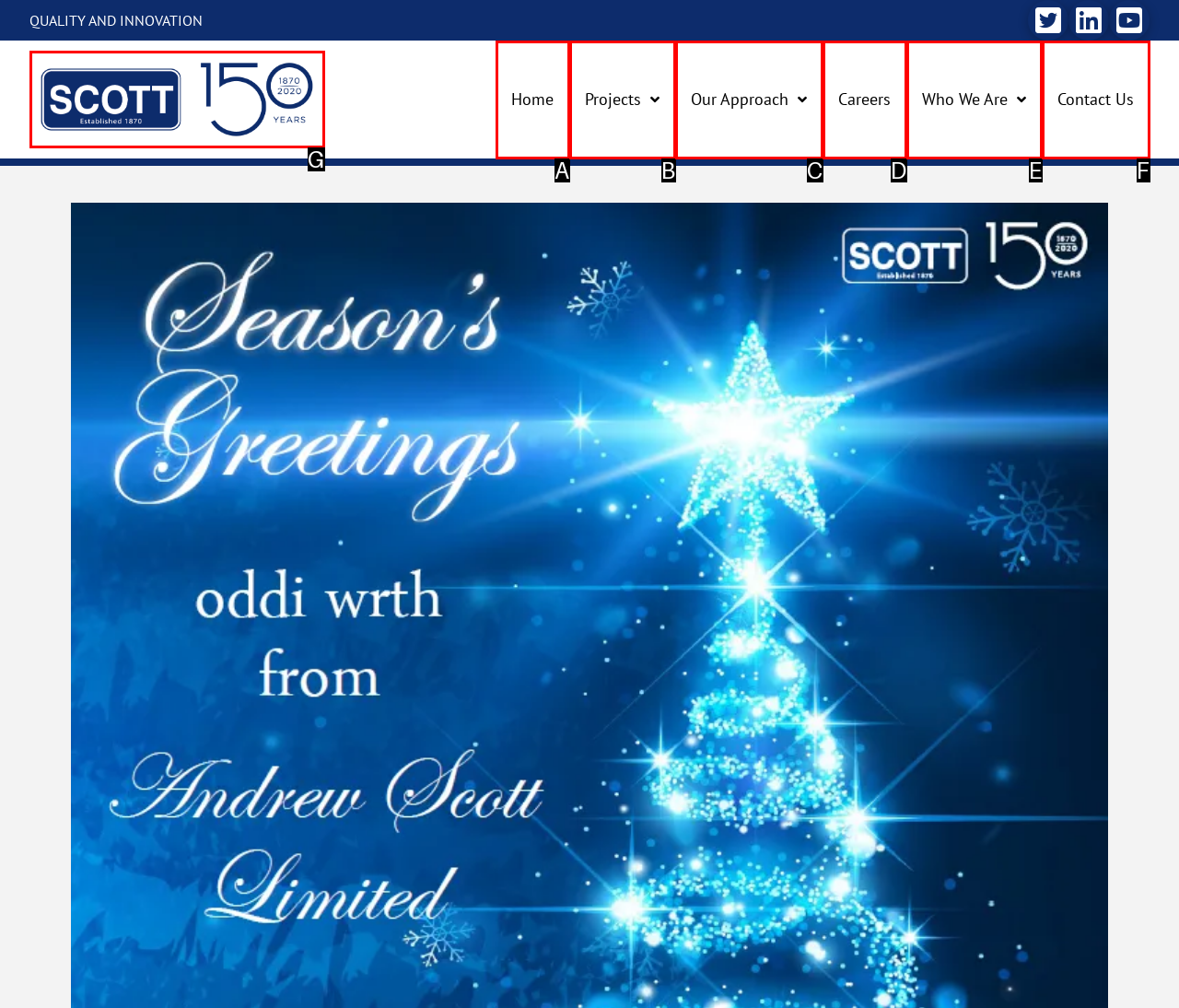Identify the HTML element that best fits the description: Who We Are. Respond with the letter of the corresponding element.

E